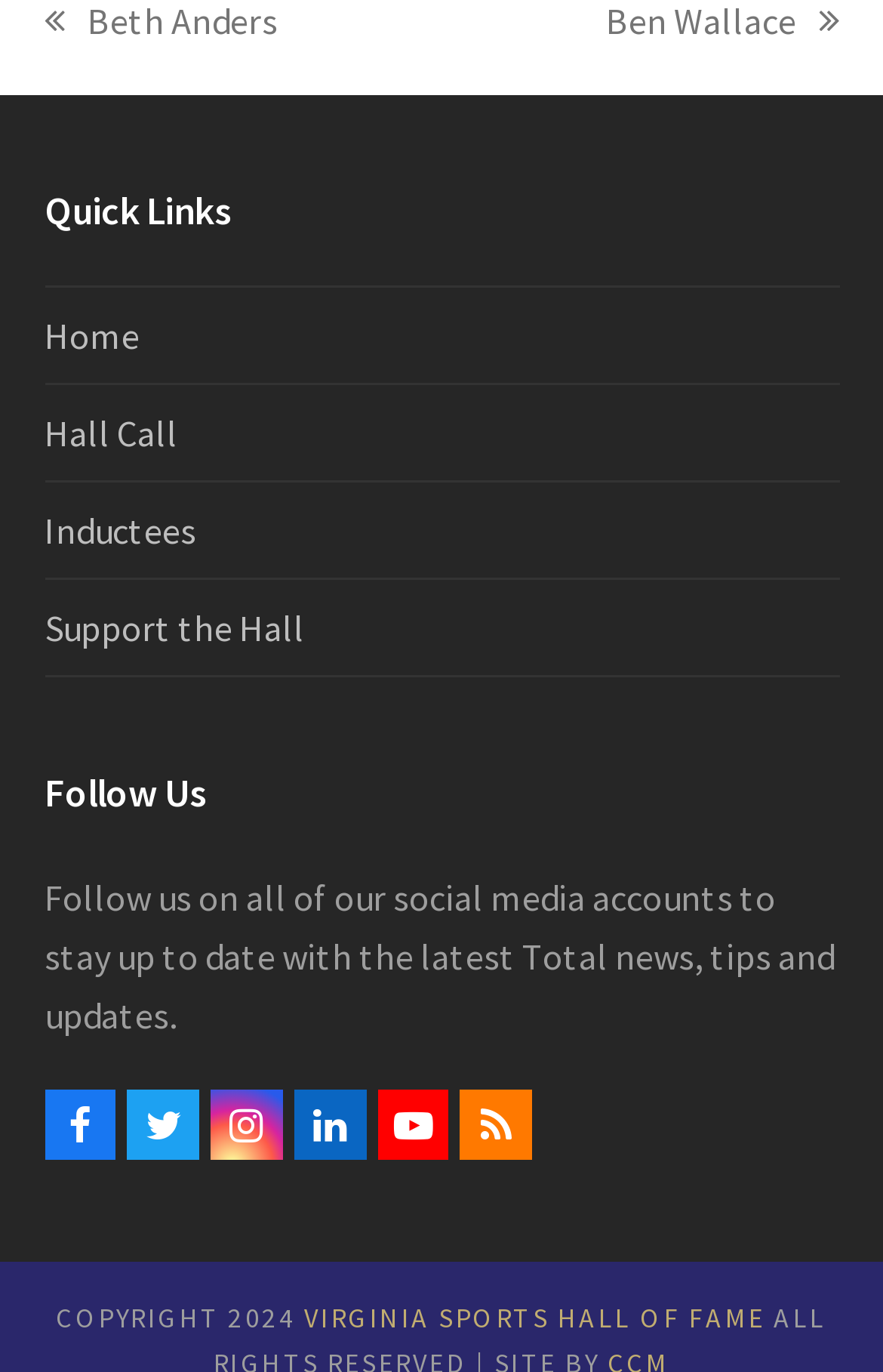Please provide the bounding box coordinates for the element that needs to be clicked to perform the instruction: "Follow us on Facebook". The coordinates must consist of four float numbers between 0 and 1, formatted as [left, top, right, bottom].

[0.05, 0.793, 0.132, 0.846]